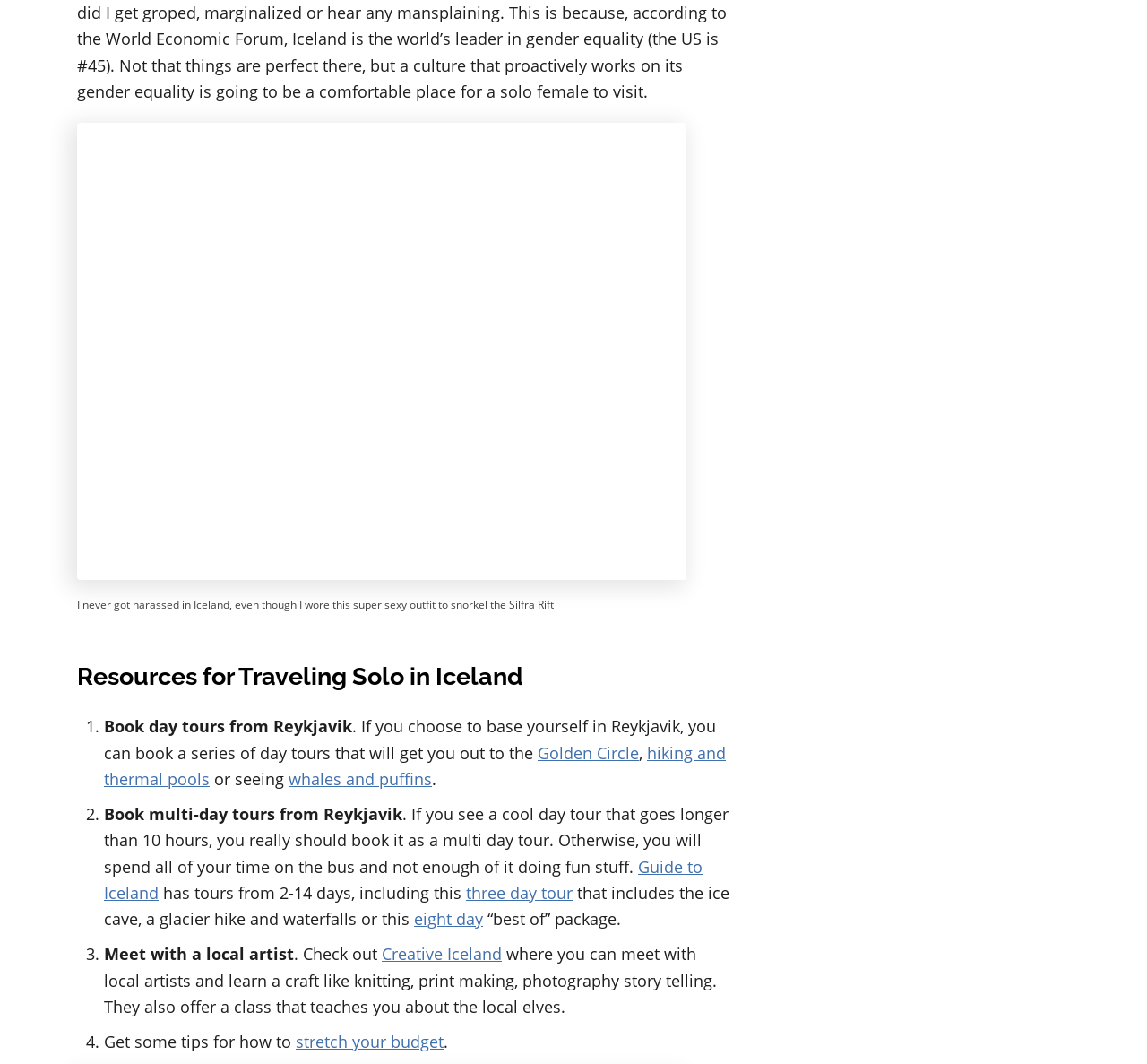Given the description: "eight day", determine the bounding box coordinates of the UI element. The coordinates should be formatted as four float numbers between 0 and 1, [left, top, right, bottom].

[0.361, 0.854, 0.421, 0.874]